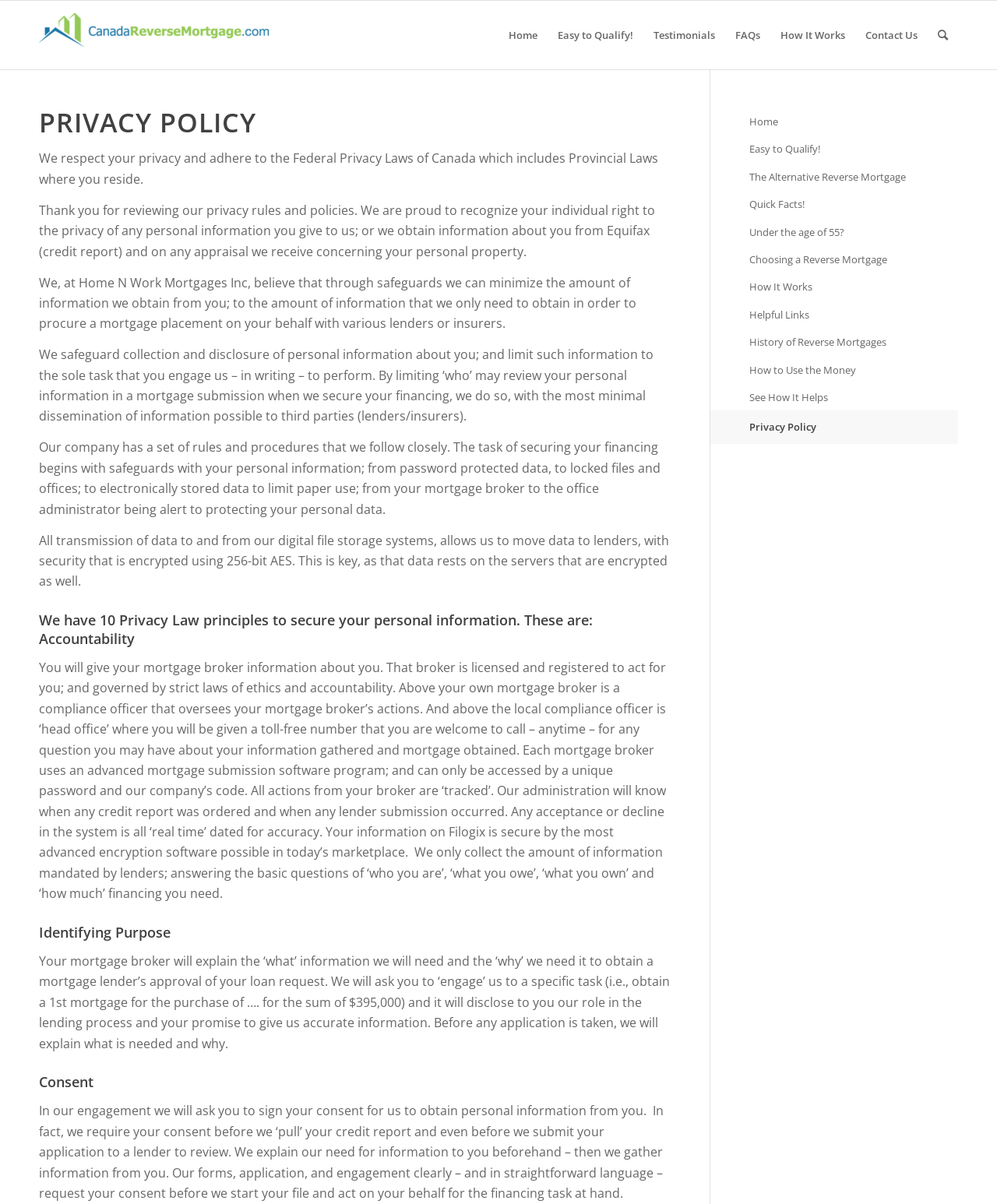What is the role of the compliance officer in Home N Work Mortgages Inc?
Please give a detailed and thorough answer to the question, covering all relevant points.

According to the webpage, above each mortgage broker is a compliance officer who oversees the broker's actions, and above the local compliance officer is 'head office' where clients can call a toll-free number for any questions about their information gathered and mortgage obtained.